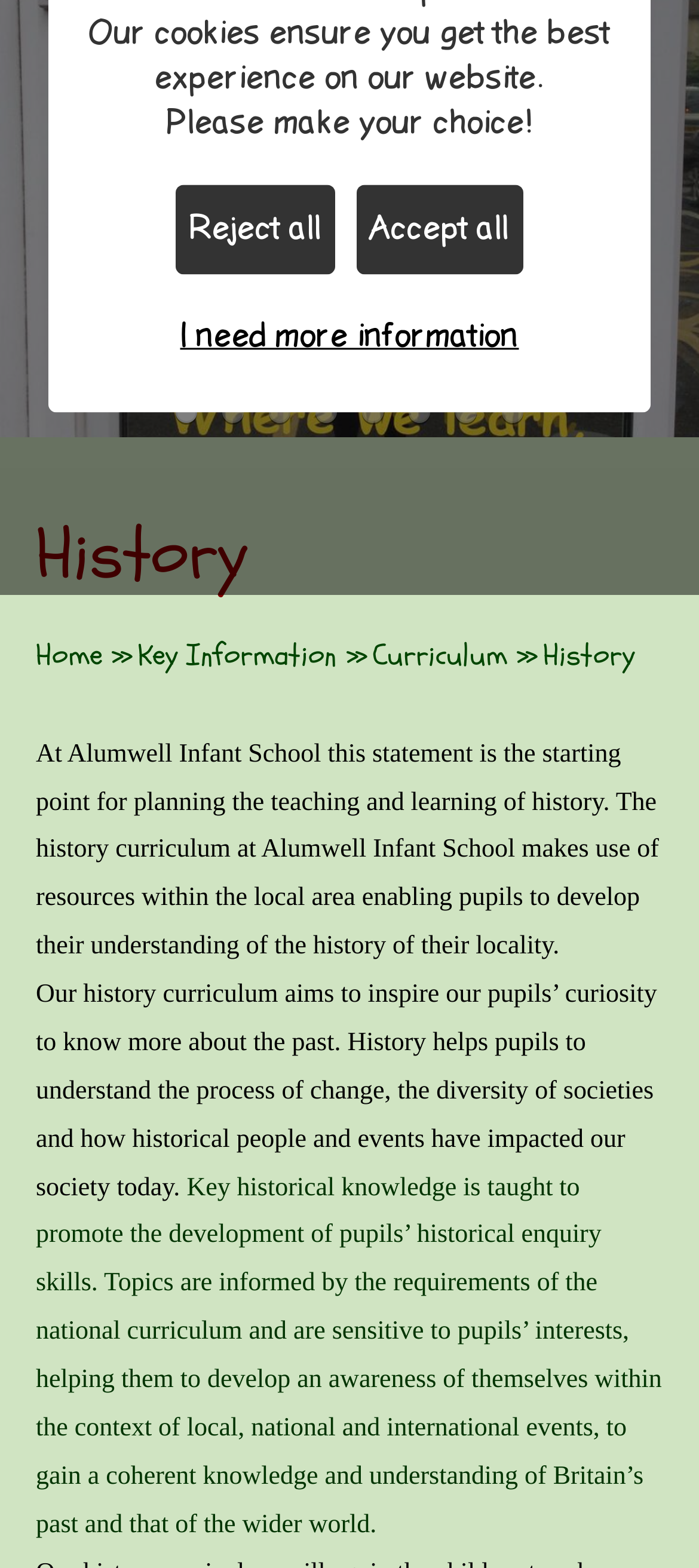Using the webpage screenshot and the element description NSPCC, determine the bounding box coordinates. Specify the coordinates in the format (top-left x, top-left y, bottom-right x, bottom-right y) with values ranging from 0 to 1.

[0.0, 0.775, 0.887, 0.825]